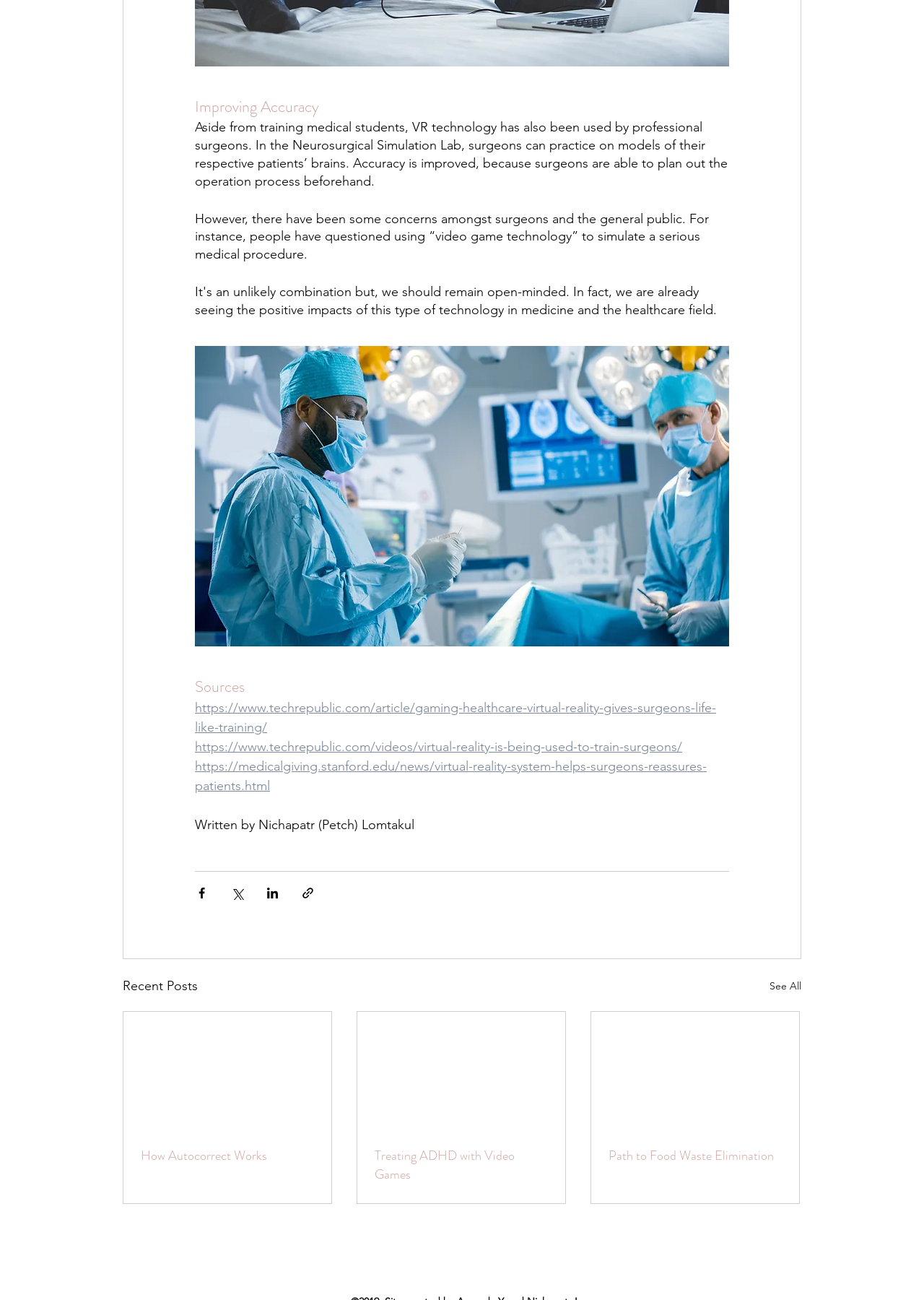Please provide a detailed answer to the question below by examining the image:
What is the author's name?

The author's name is mentioned at the bottom of the article, indicating that the article was written by Nichapatr (Petch) Lomtakul.